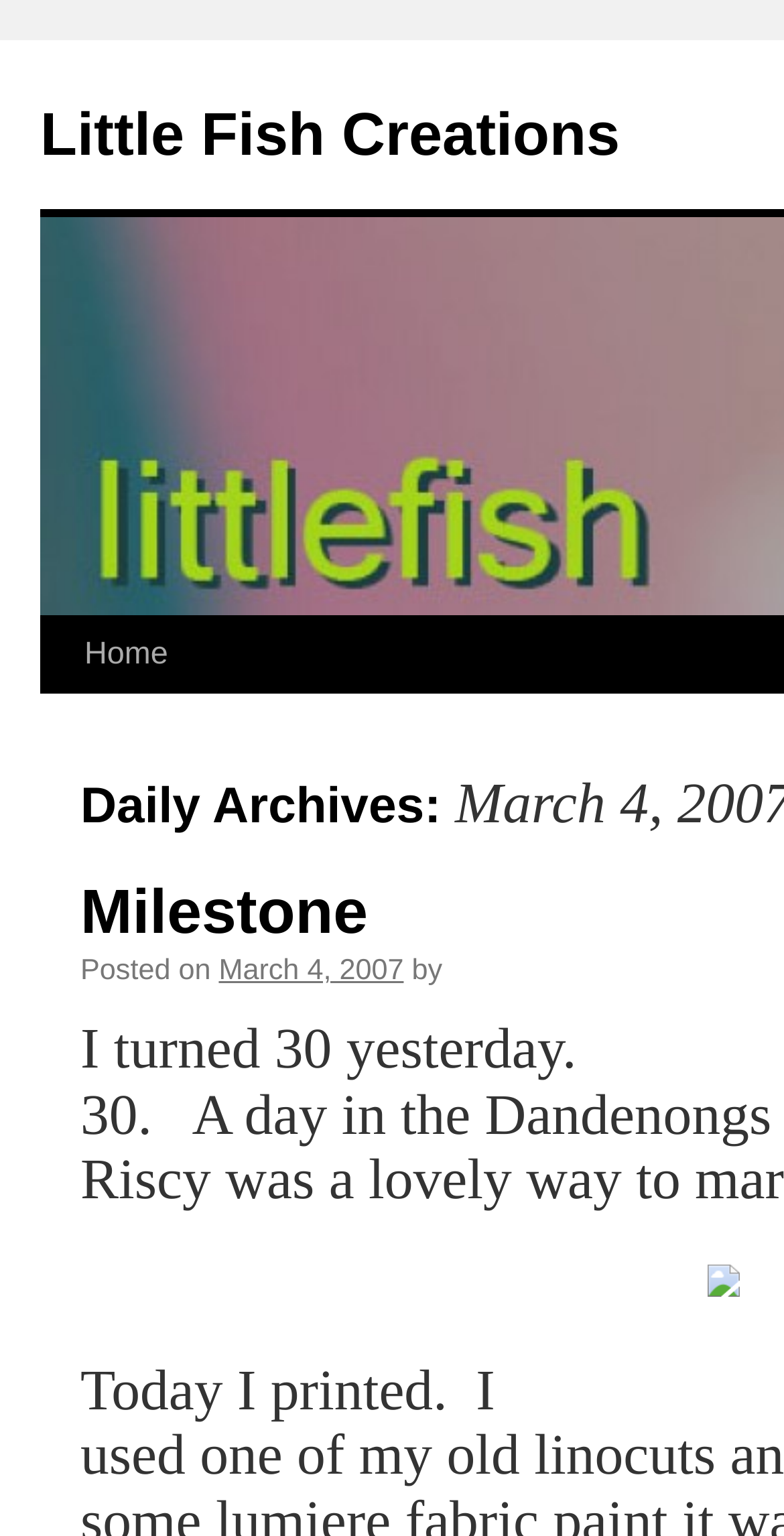Specify the bounding box coordinates (top-left x, top-left y, bottom-right x, bottom-right y) of the UI element in the screenshot that matches this description: Home

[0.082, 0.402, 0.222, 0.452]